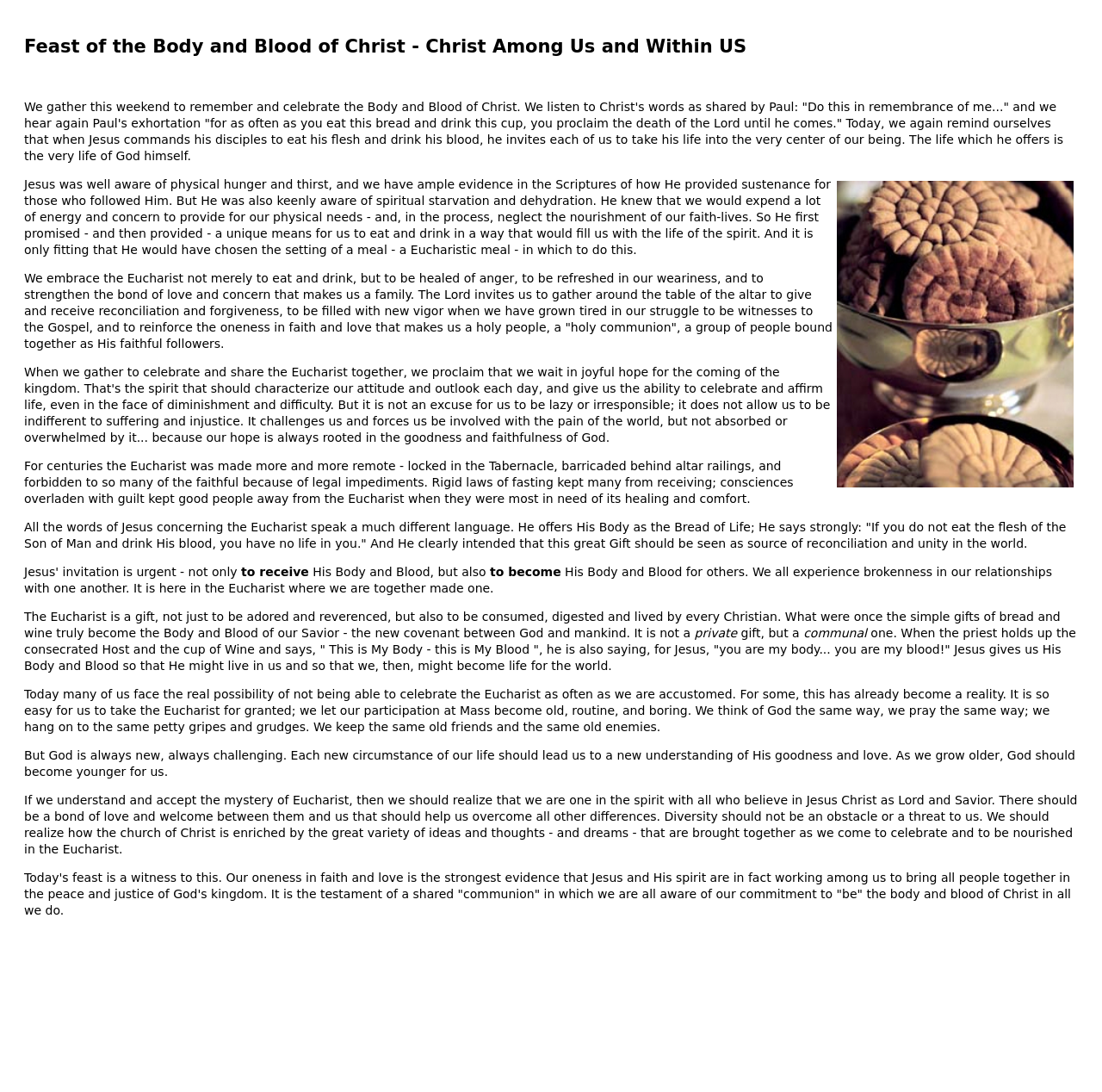What should we realize as we grow older?
Using the image, provide a detailed and thorough answer to the question.

According to the webpage, 'As we grow older, God should become younger for us.' which means that as we grow older, our understanding of God's goodness and love should become newer and fresher.